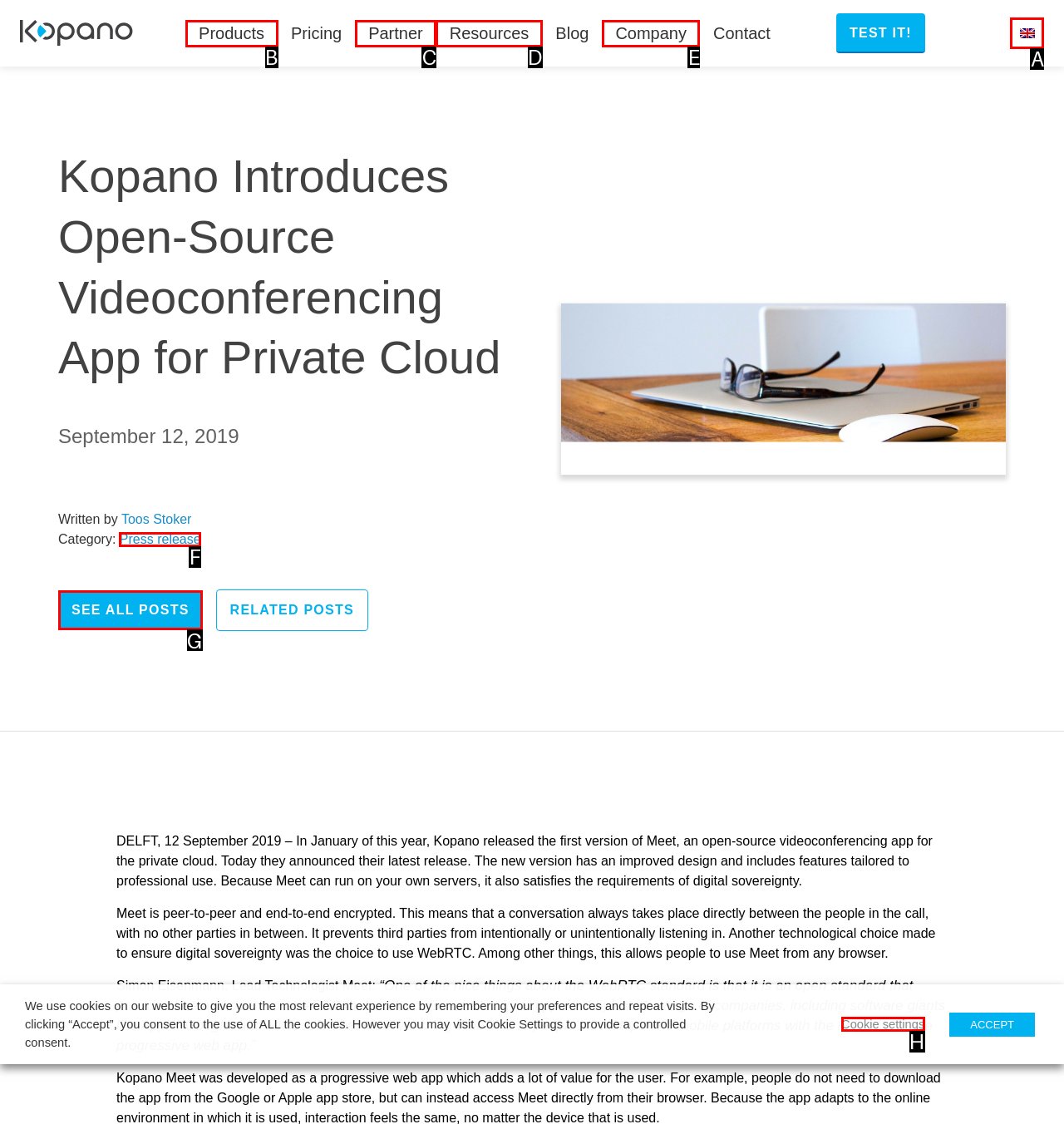Choose the letter of the option you need to click to View all posts. Answer with the letter only.

G